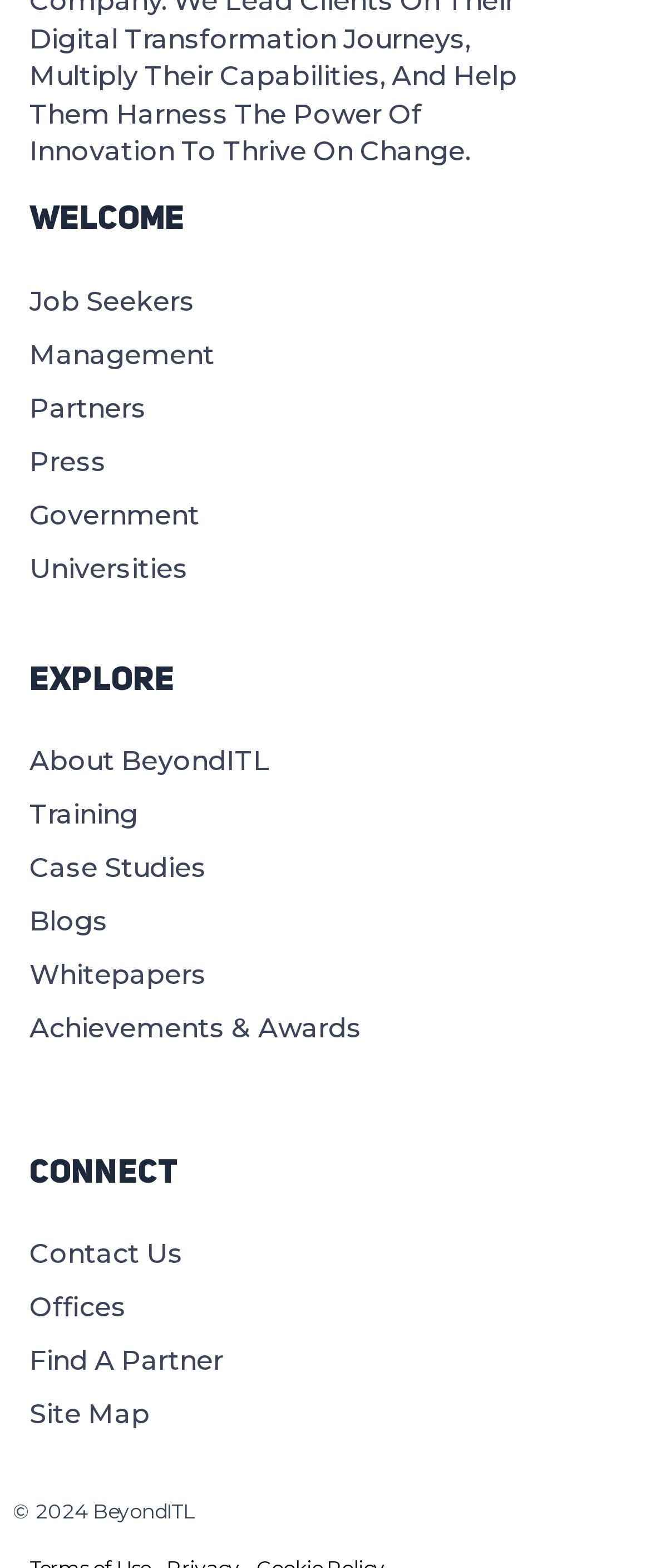Predict the bounding box coordinates of the area that should be clicked to accomplish the following instruction: "Click on Job Seekers". The bounding box coordinates should consist of four float numbers between 0 and 1, i.e., [left, top, right, bottom].

[0.046, 0.175, 0.954, 0.21]